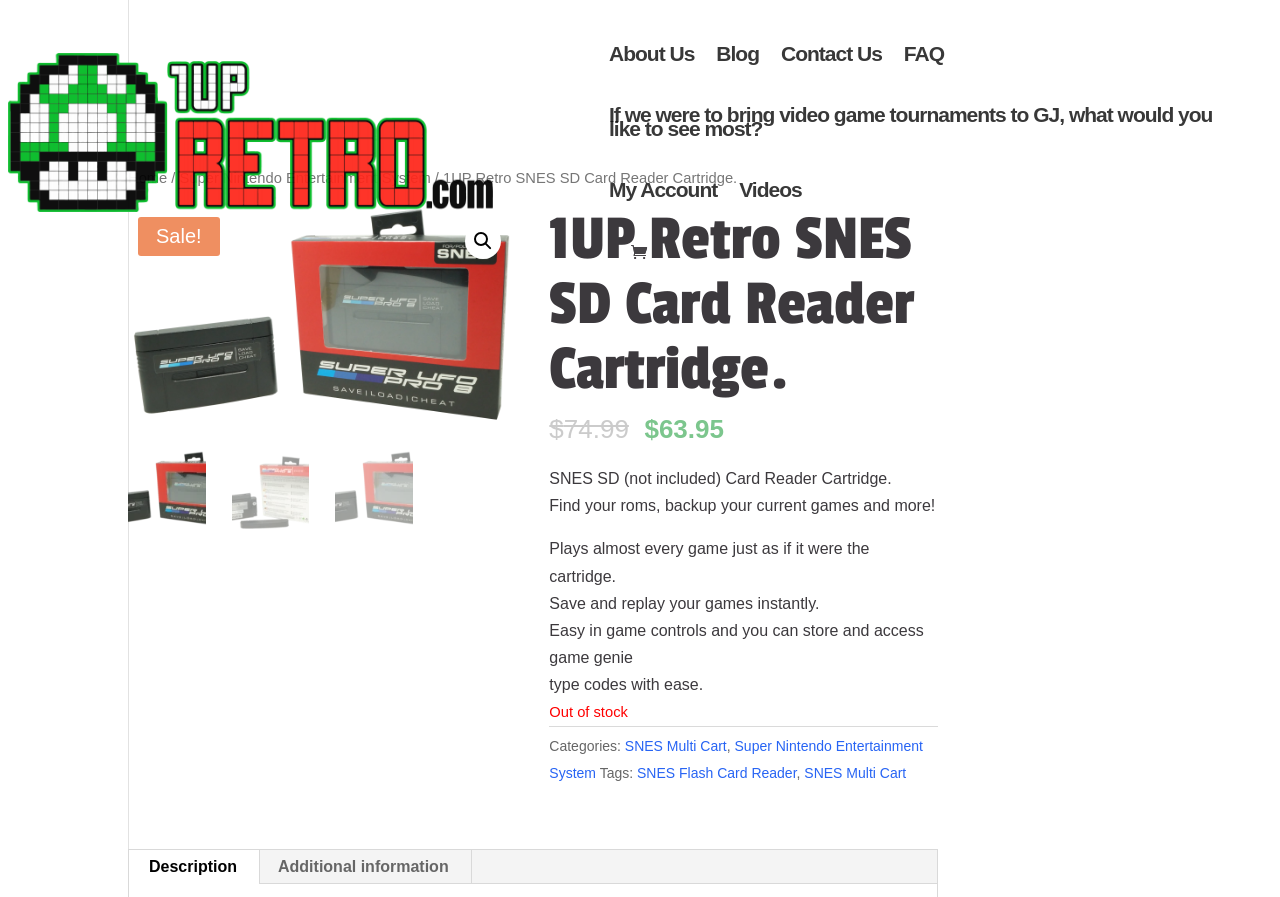Bounding box coordinates are specified in the format (top-left x, top-left y, bottom-right x, bottom-right y). All values are floating point numbers bounded between 0 and 1. Please provide the bounding box coordinate of the region this sentence describes: Home

[0.1, 0.07, 0.131, 0.088]